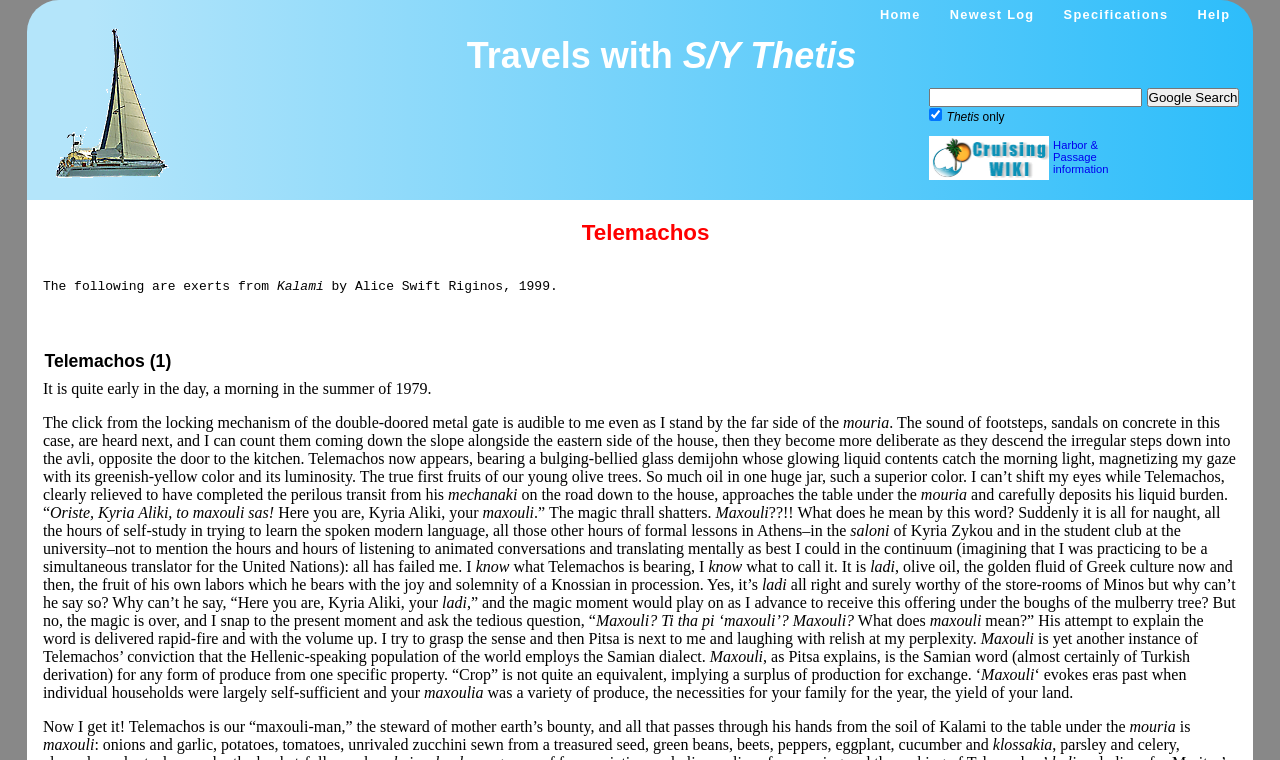Please determine the primary heading and provide its text.

Travels with S/Y Thetis